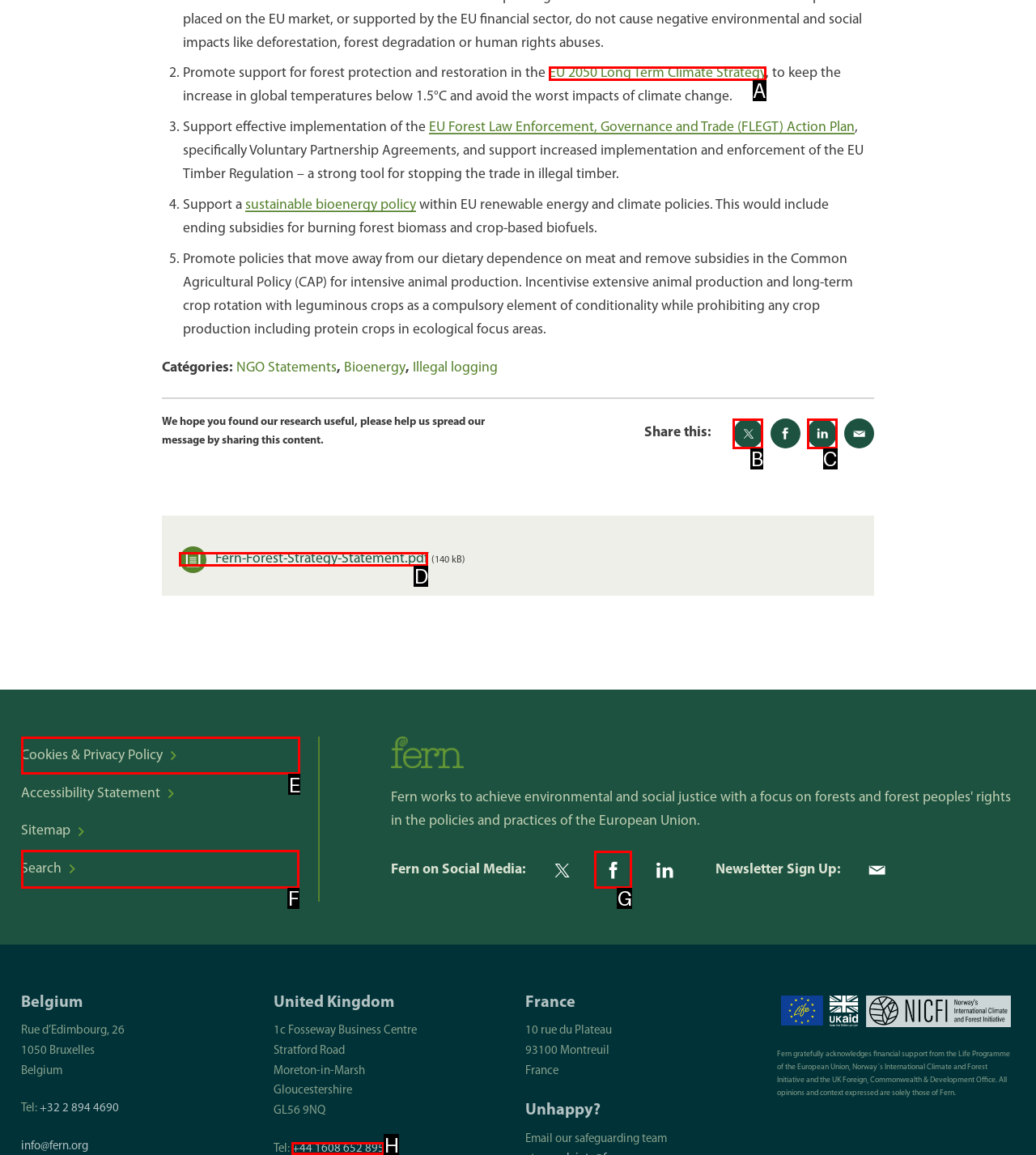Select the correct option from the given choices to perform this task: Search. Provide the letter of that option.

F